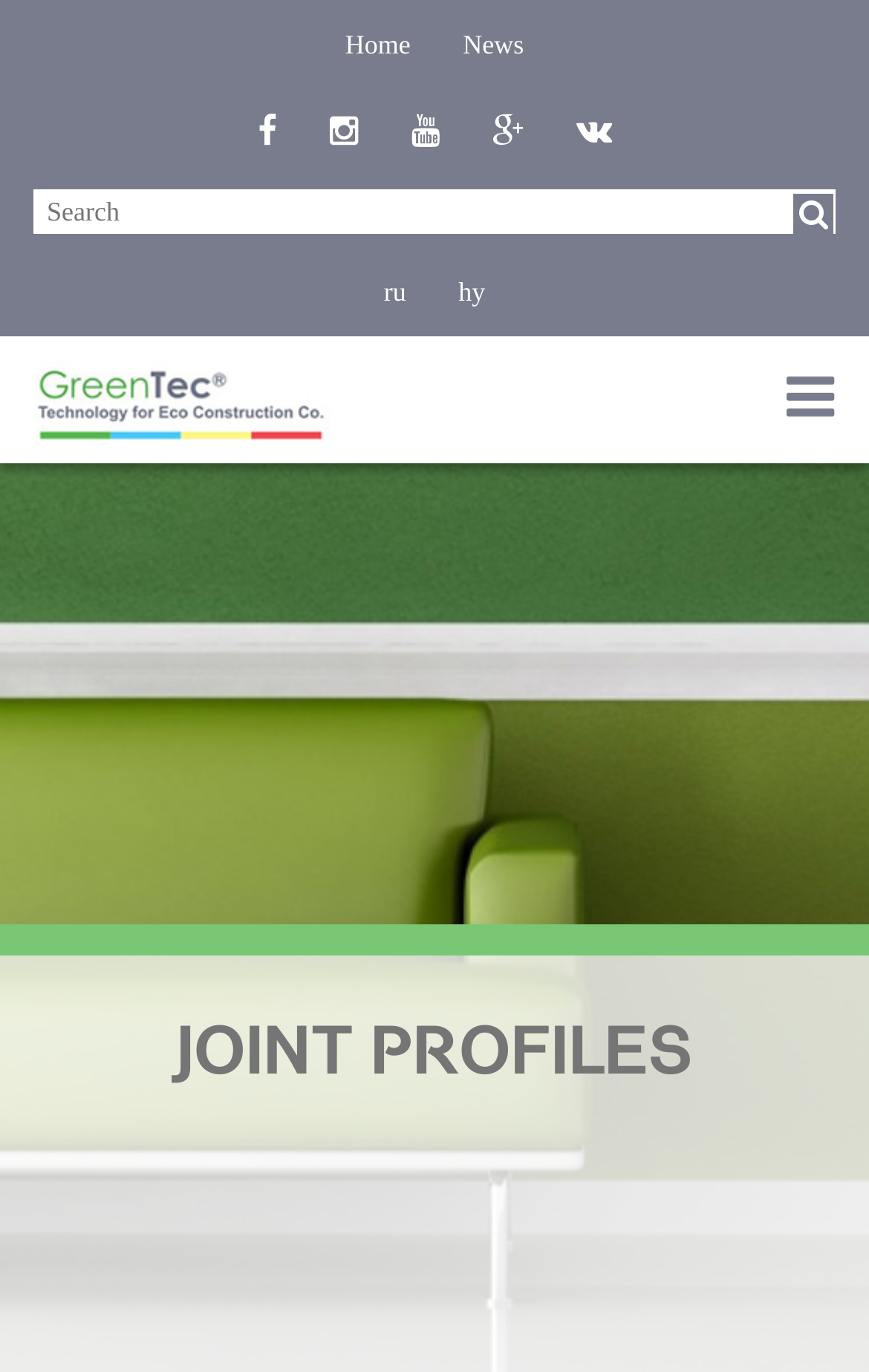What is the purpose of the textbox at the top?
Based on the image, answer the question with a single word or brief phrase.

Search